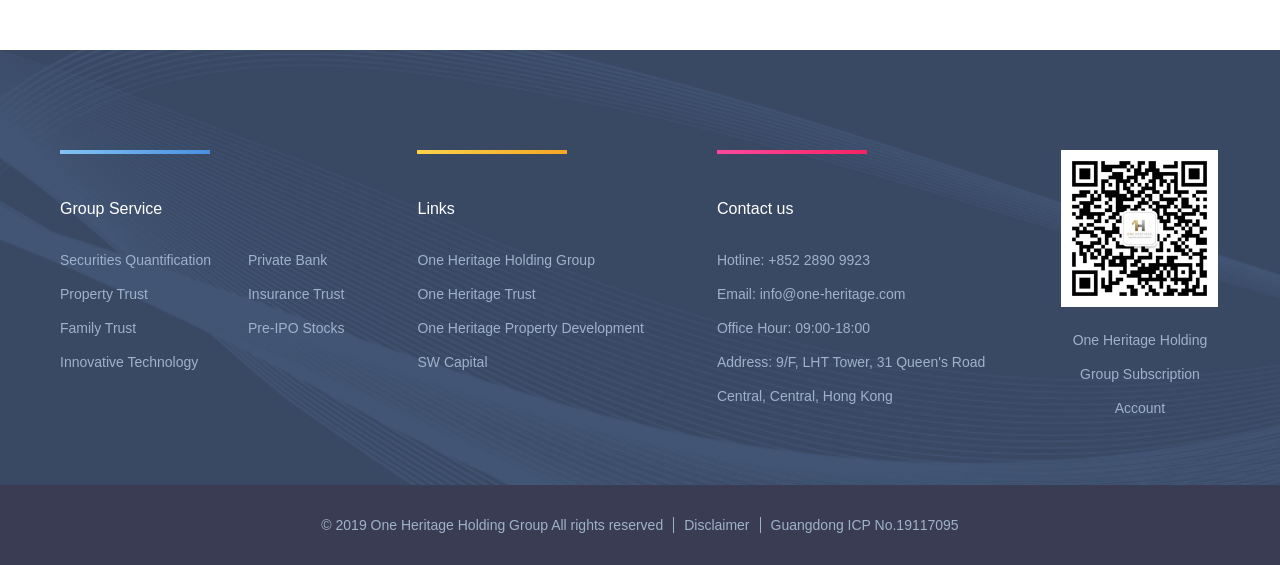Highlight the bounding box coordinates of the region I should click on to meet the following instruction: "Visit One Heritage Holding Group".

[0.326, 0.43, 0.503, 0.491]